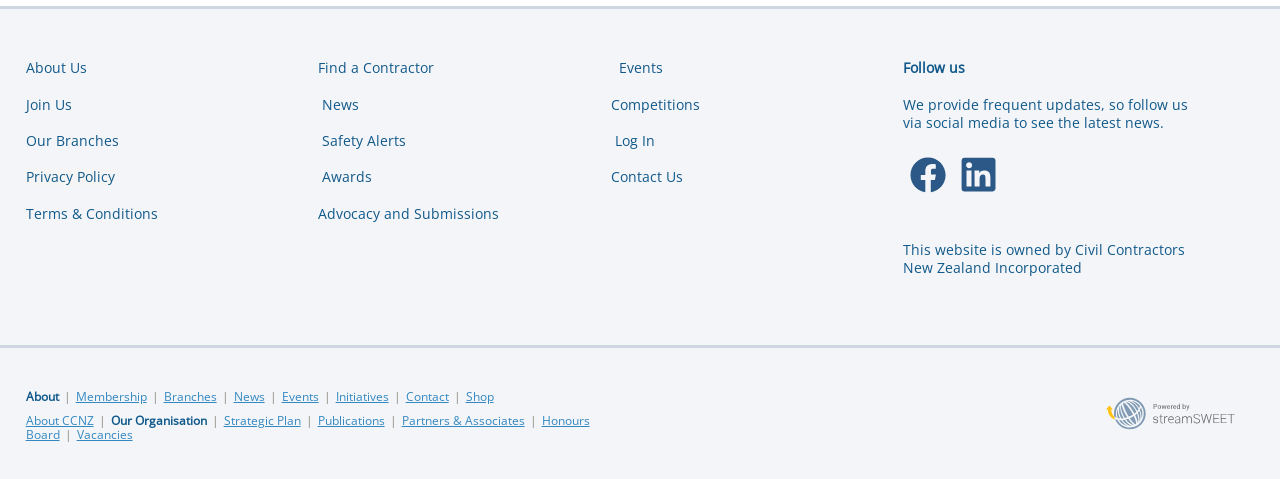Pinpoint the bounding box coordinates of the element you need to click to execute the following instruction: "Click on Contact Us". The bounding box should be represented by four float numbers between 0 and 1, in the format [left, top, right, bottom].

[0.477, 0.35, 0.536, 0.389]